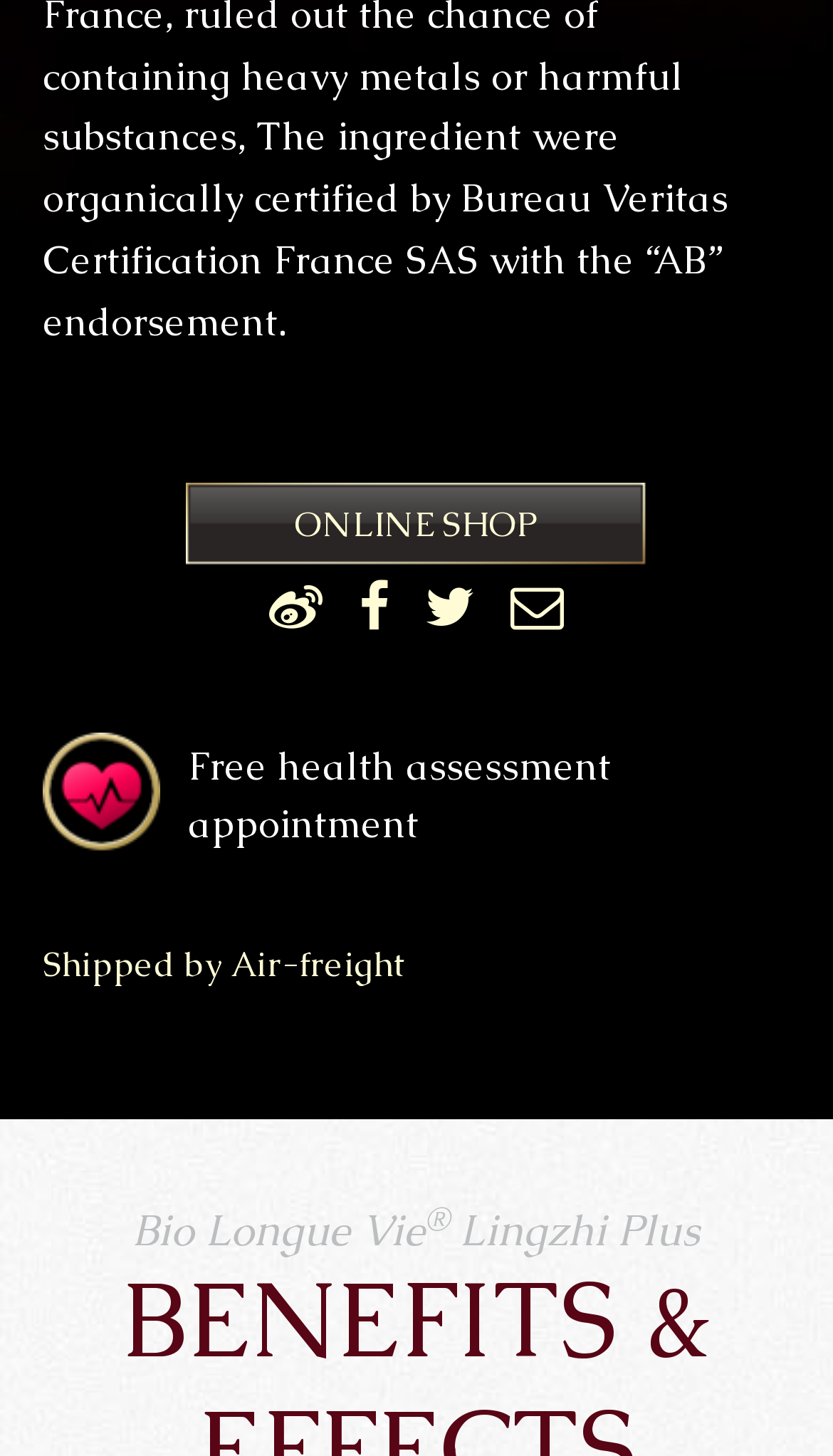Determine the bounding box of the UI element mentioned here: "Online Shop". The coordinates must be in the format [left, top, right, bottom] with values ranging from 0 to 1.

[0.051, 0.331, 0.949, 0.39]